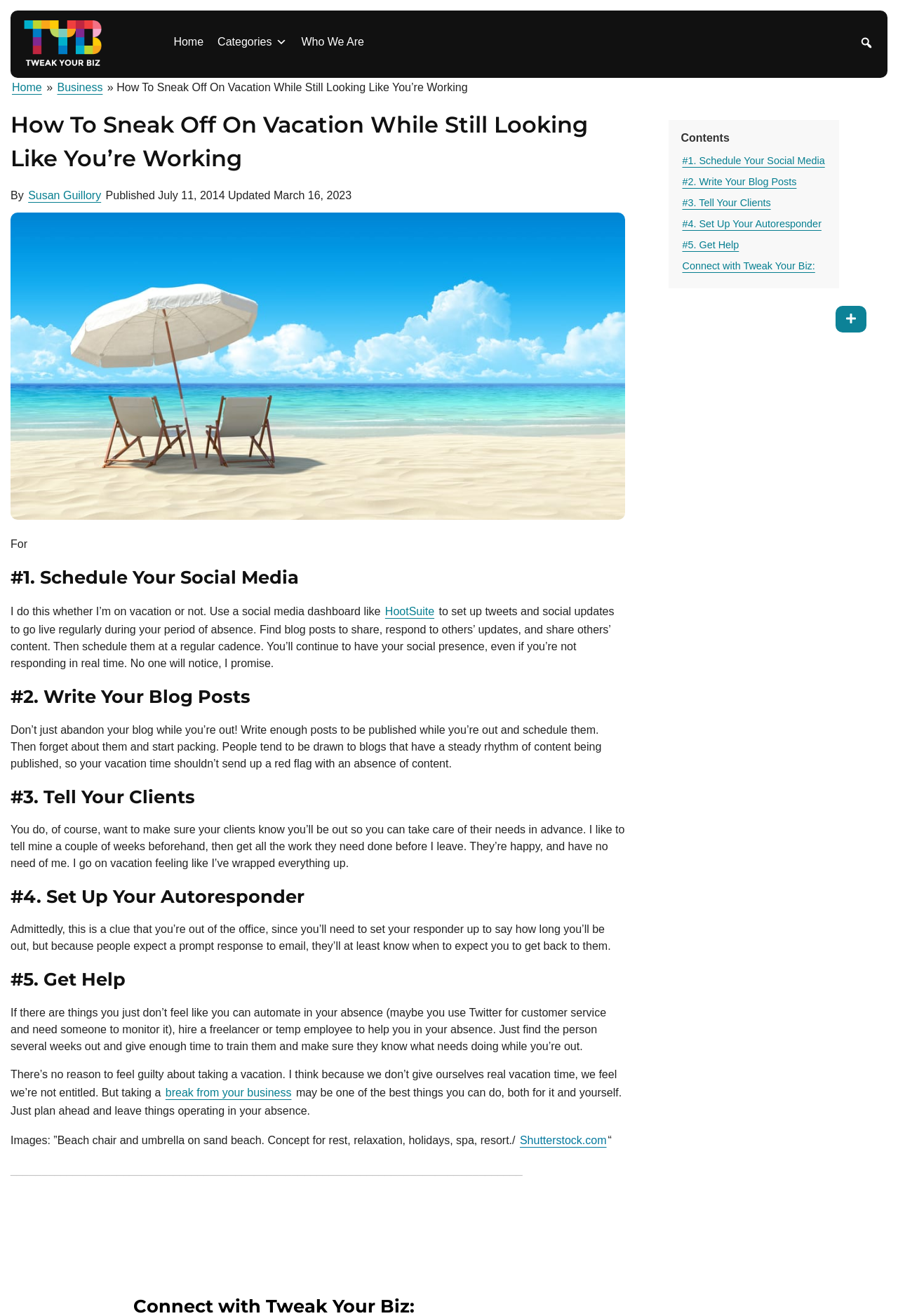What is the title of the article?
Analyze the image and provide a thorough answer to the question.

I determined the title of the article by looking at the header element with the text 'How To Sneak Off On Vacation While Still Looking Like You’re Working' which is a prominent element on the webpage.